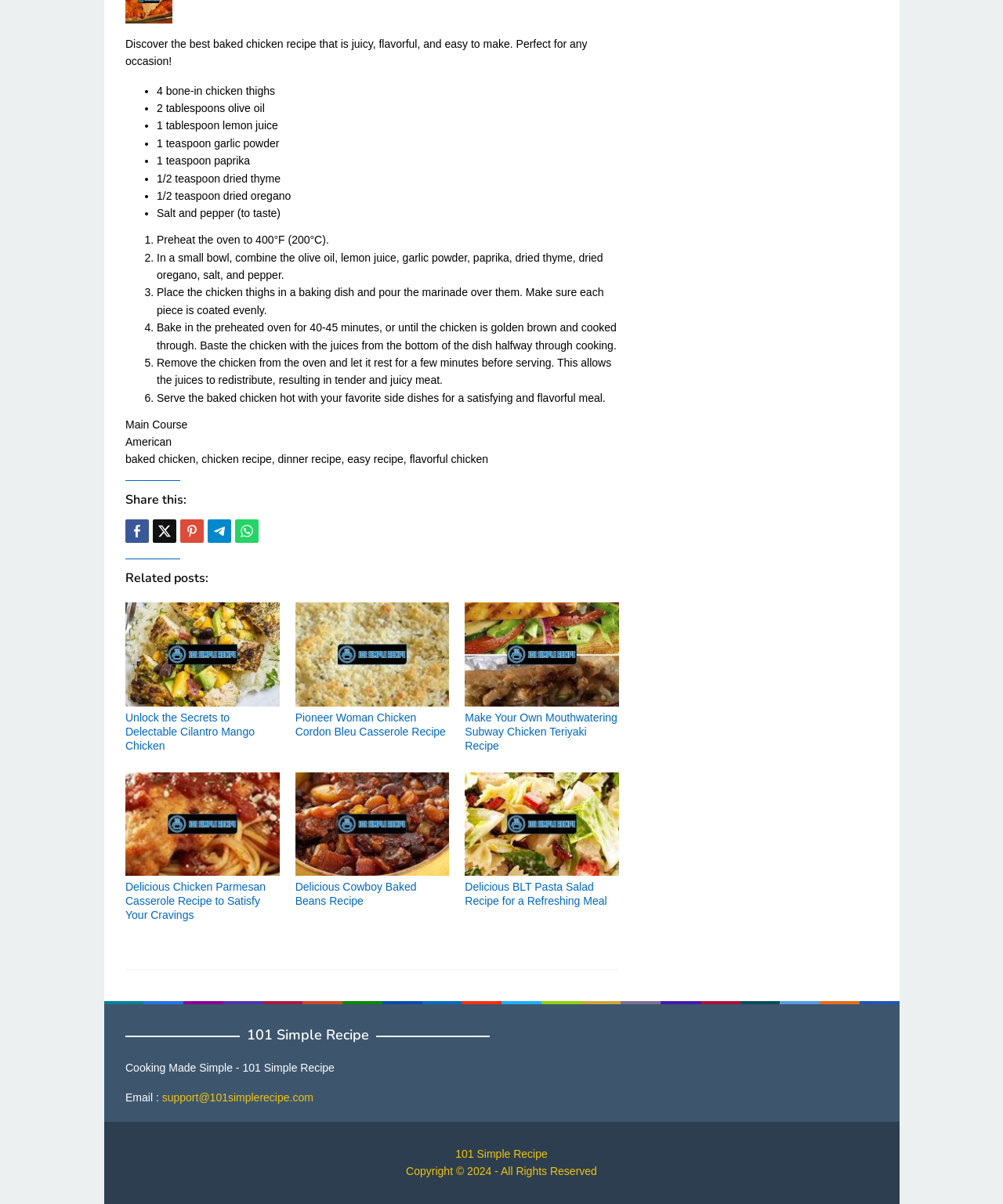Can you provide the bounding box coordinates for the element that should be clicked to implement the instruction: "Tweet this"?

[0.152, 0.432, 0.176, 0.451]